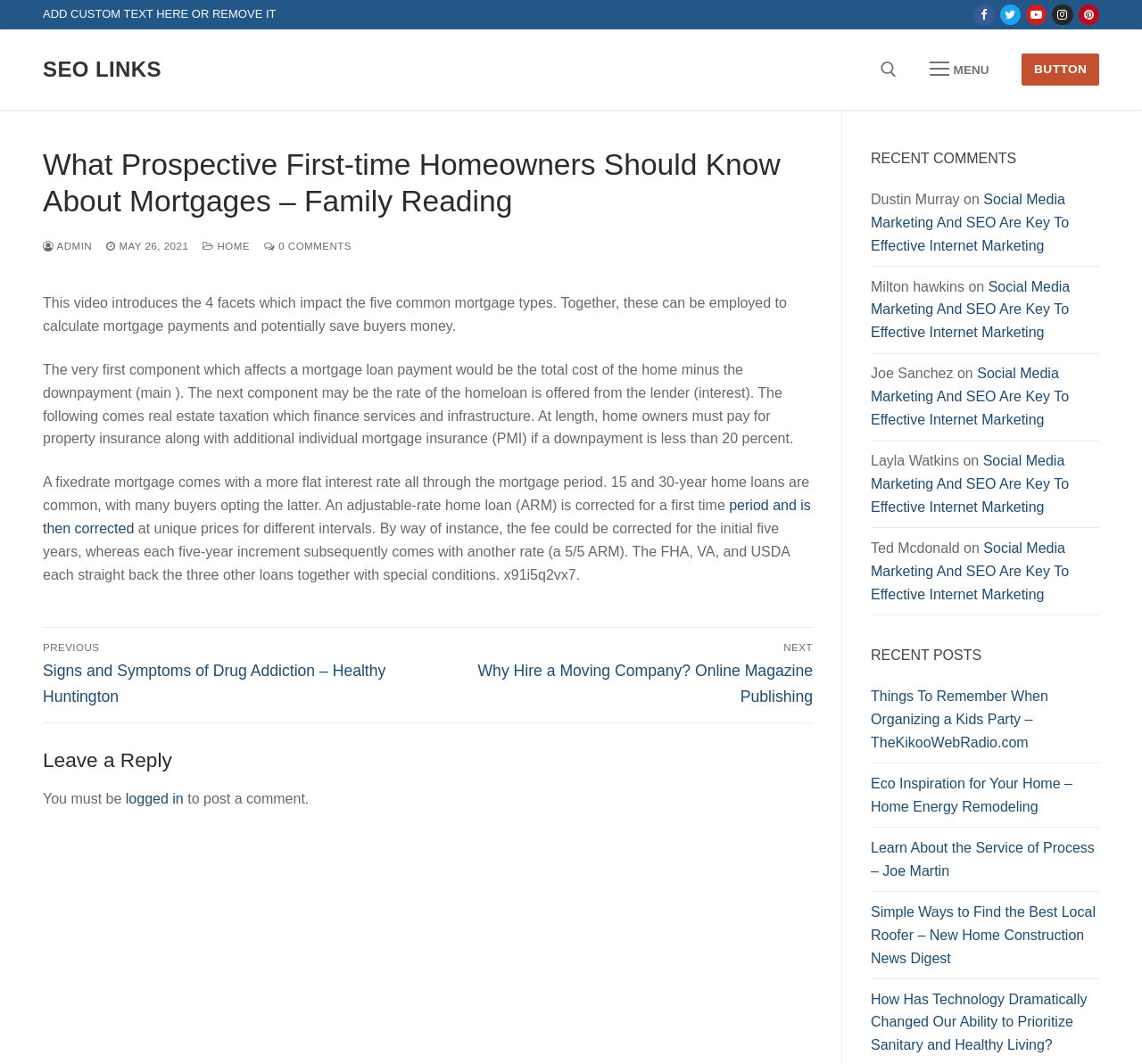Identify the bounding box coordinates for the region to click in order to carry out this instruction: "Read the article". Provide the coordinates using four float numbers between 0 and 1, formatted as [left, top, right, bottom].

[0.038, 0.138, 0.712, 0.762]